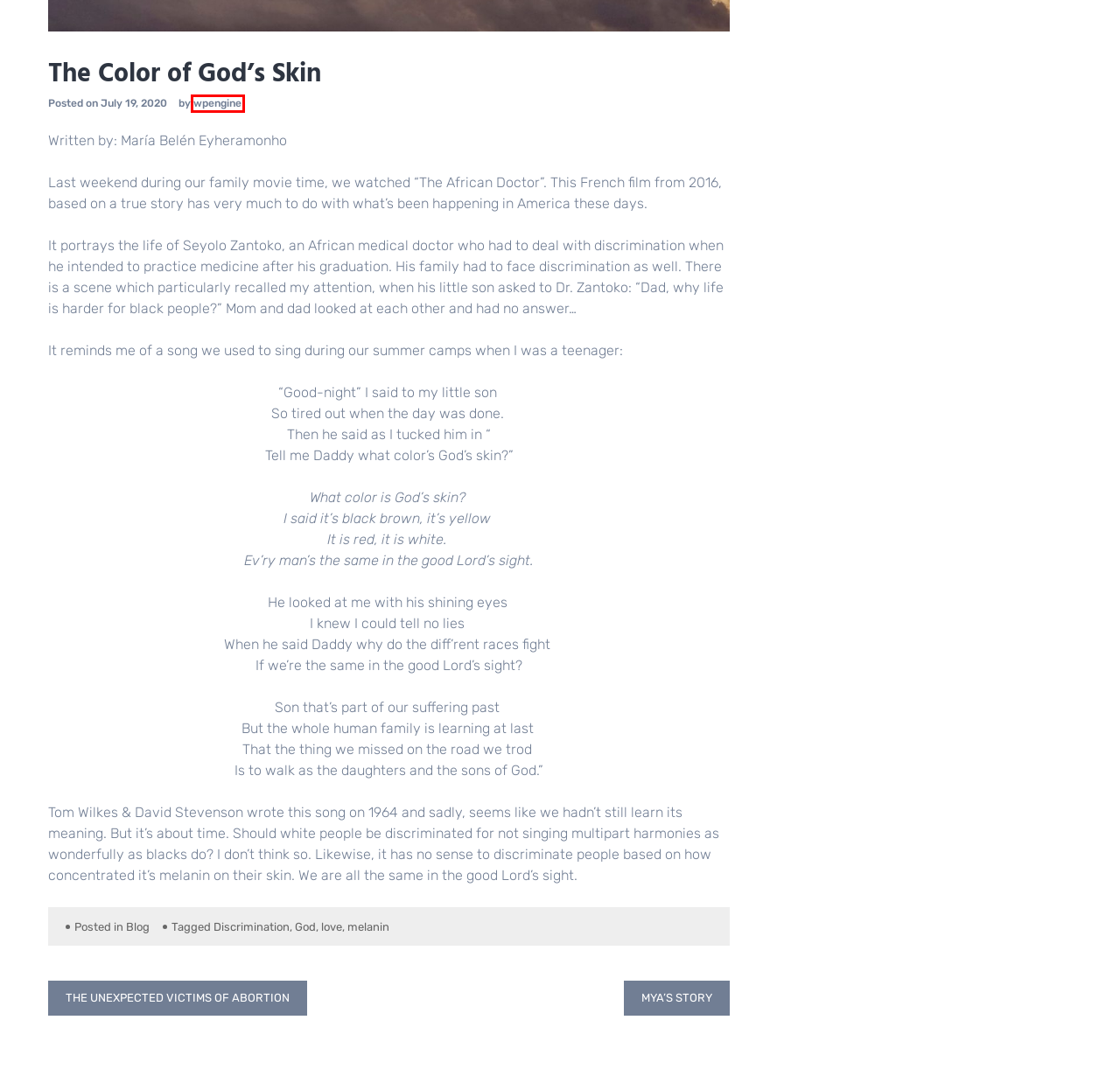Given a screenshot of a webpage with a red bounding box highlighting a UI element, choose the description that best corresponds to the new webpage after clicking the element within the red bounding box. Here are your options:
A. Blog – Appforlife
B. Discrimination – Appforlife
C. Mya’s Story – Appforlife
D. Community – Appforlife
E. The Unexpected Victims of Abortion – Appforlife
F. Screenshots – Appforlife
G. melanin – Appforlife
H. wpengine – Appforlife

H